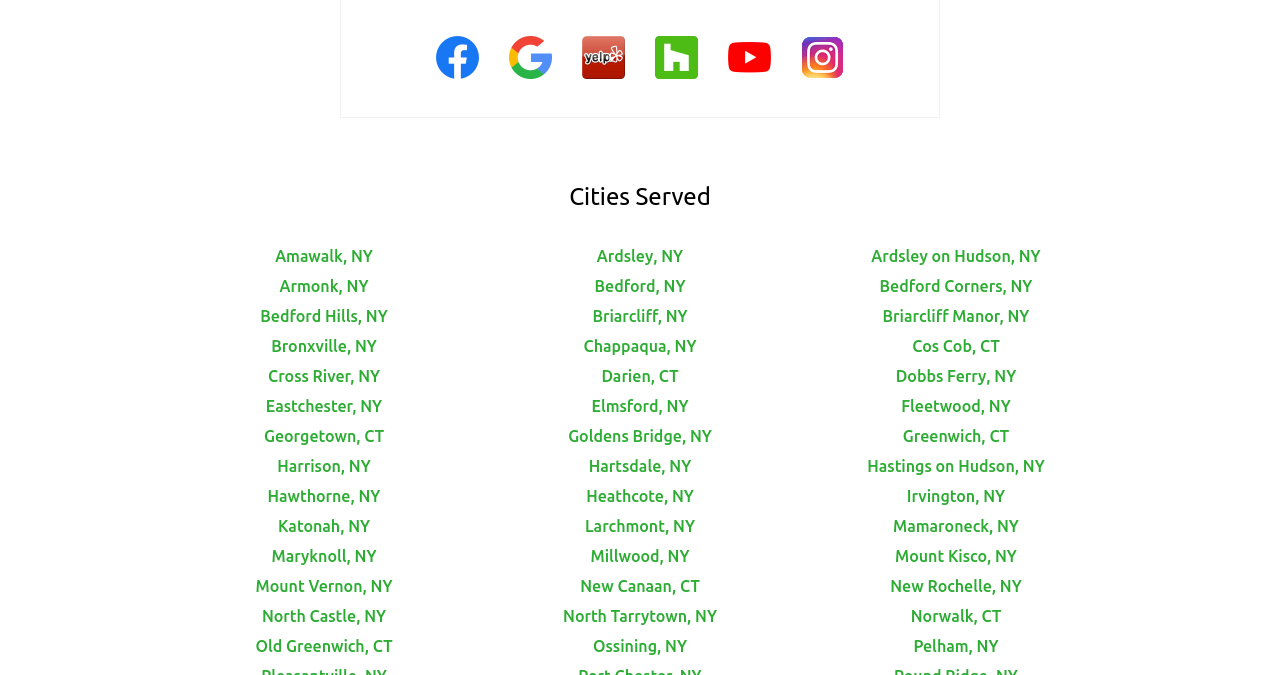What is the first city listed in Connecticut?
Based on the screenshot, give a detailed explanation to answer the question.

I looked at the section of the webpage with the heading 'Cities Served' and saw a list of links with city names. I scanned the list and found the first city in Connecticut, which is Cos Cob.